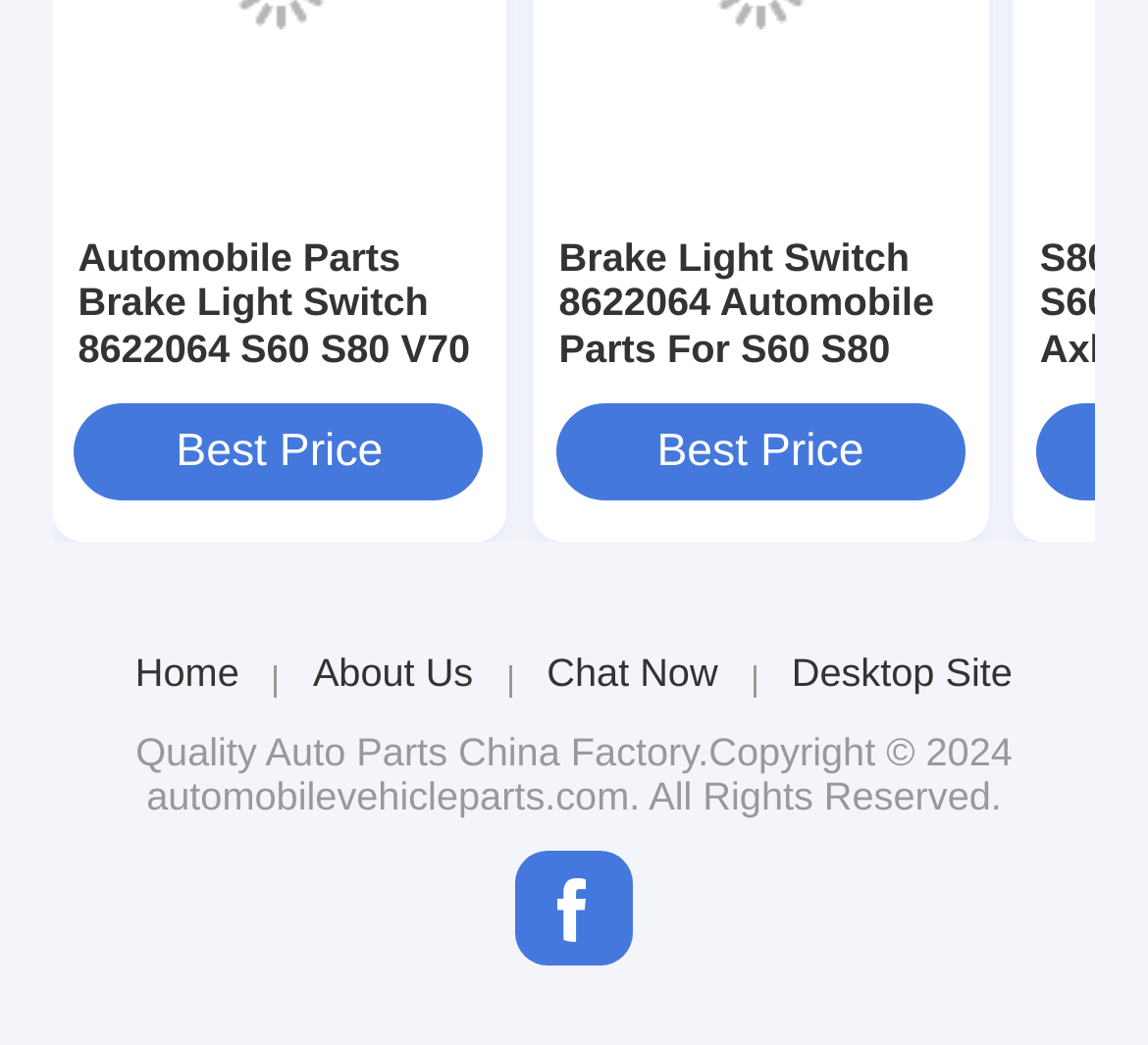What is the purpose of the 'Chat Now' link?
Give a single word or phrase answer based on the content of the image.

To initiate a chat